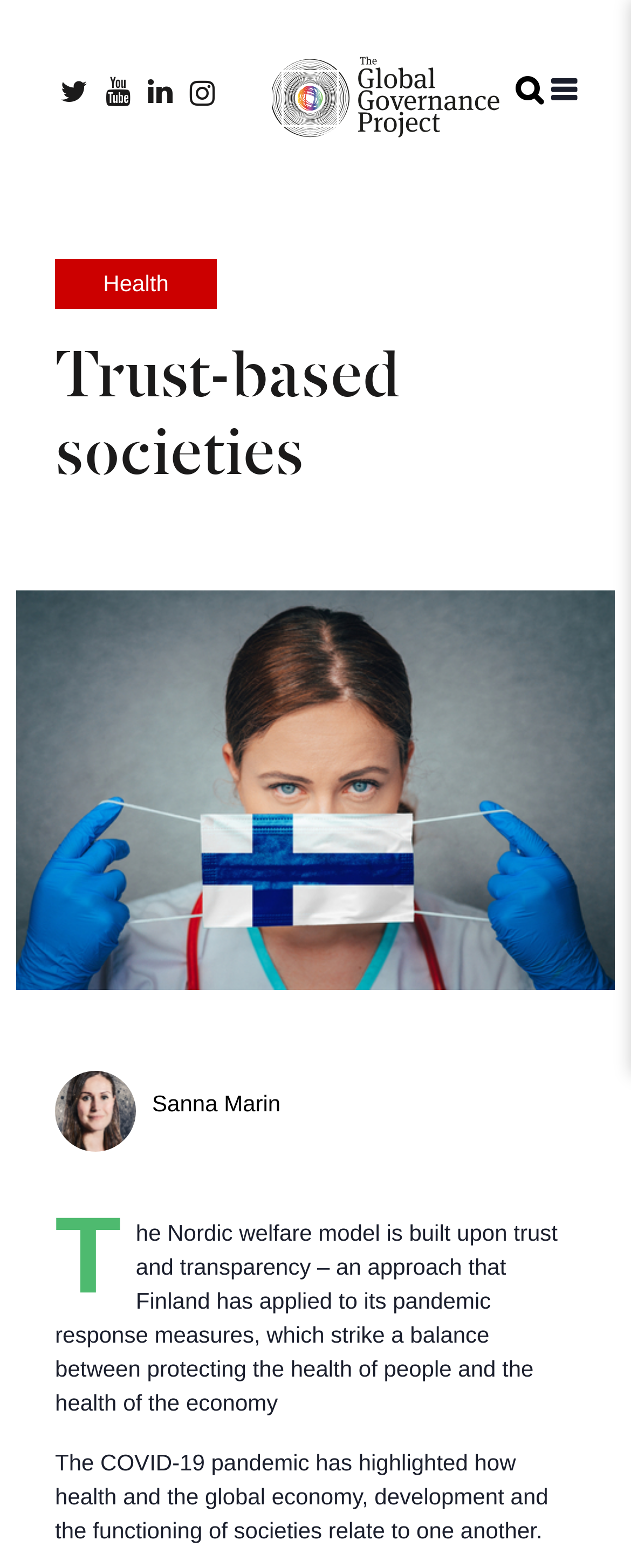Analyze the image and give a detailed response to the question:
What is the tone of this webpage?

The presence of static text elements and header elements with descriptive text suggests that the tone of this webpage is informative, aiming to educate readers about the Nordic welfare model and its application.